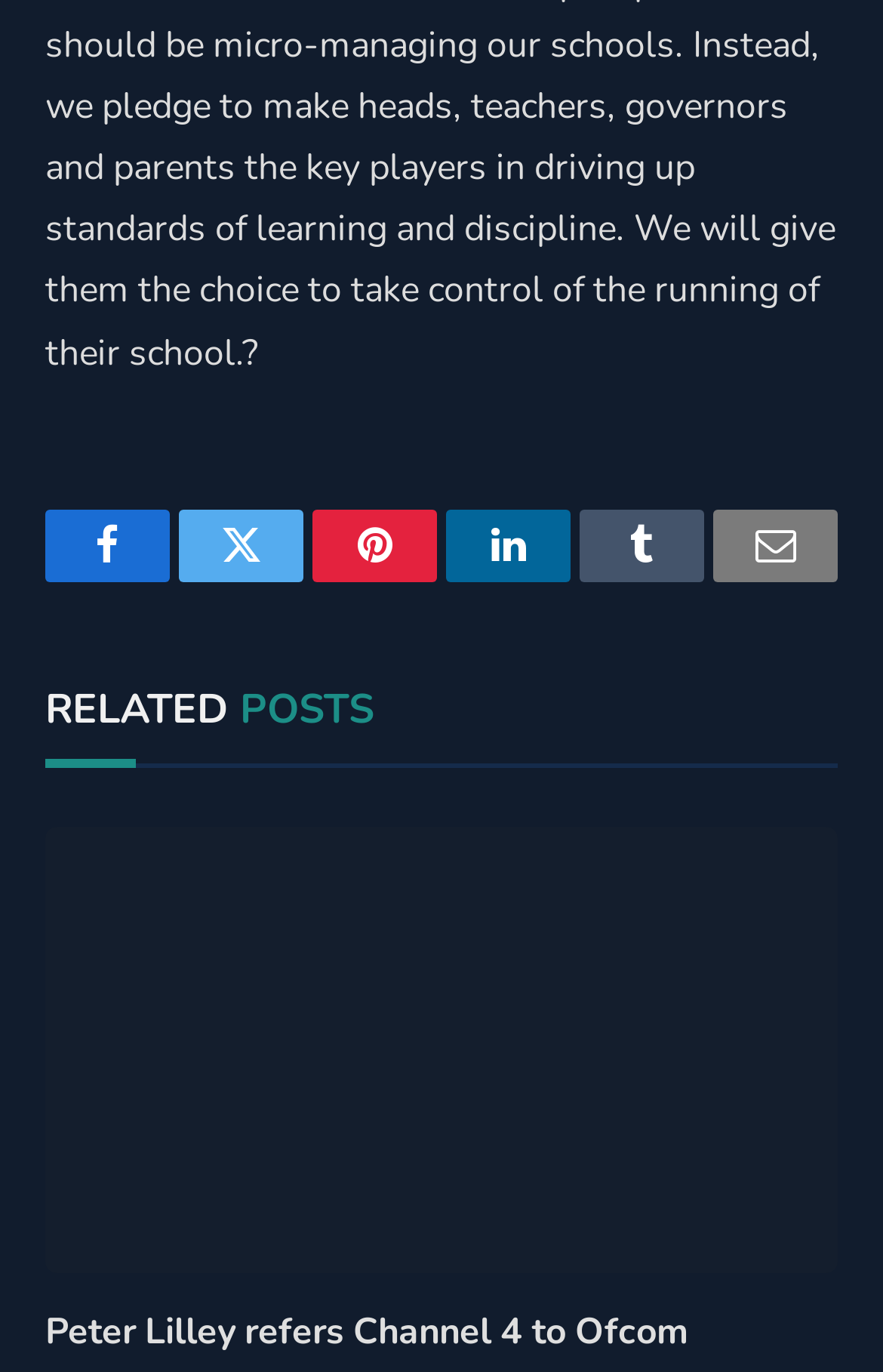Locate the bounding box coordinates of the clickable region necessary to complete the following instruction: "Share on LinkedIn". Provide the coordinates in the format of four float numbers between 0 and 1, i.e., [left, top, right, bottom].

[0.505, 0.371, 0.646, 0.424]